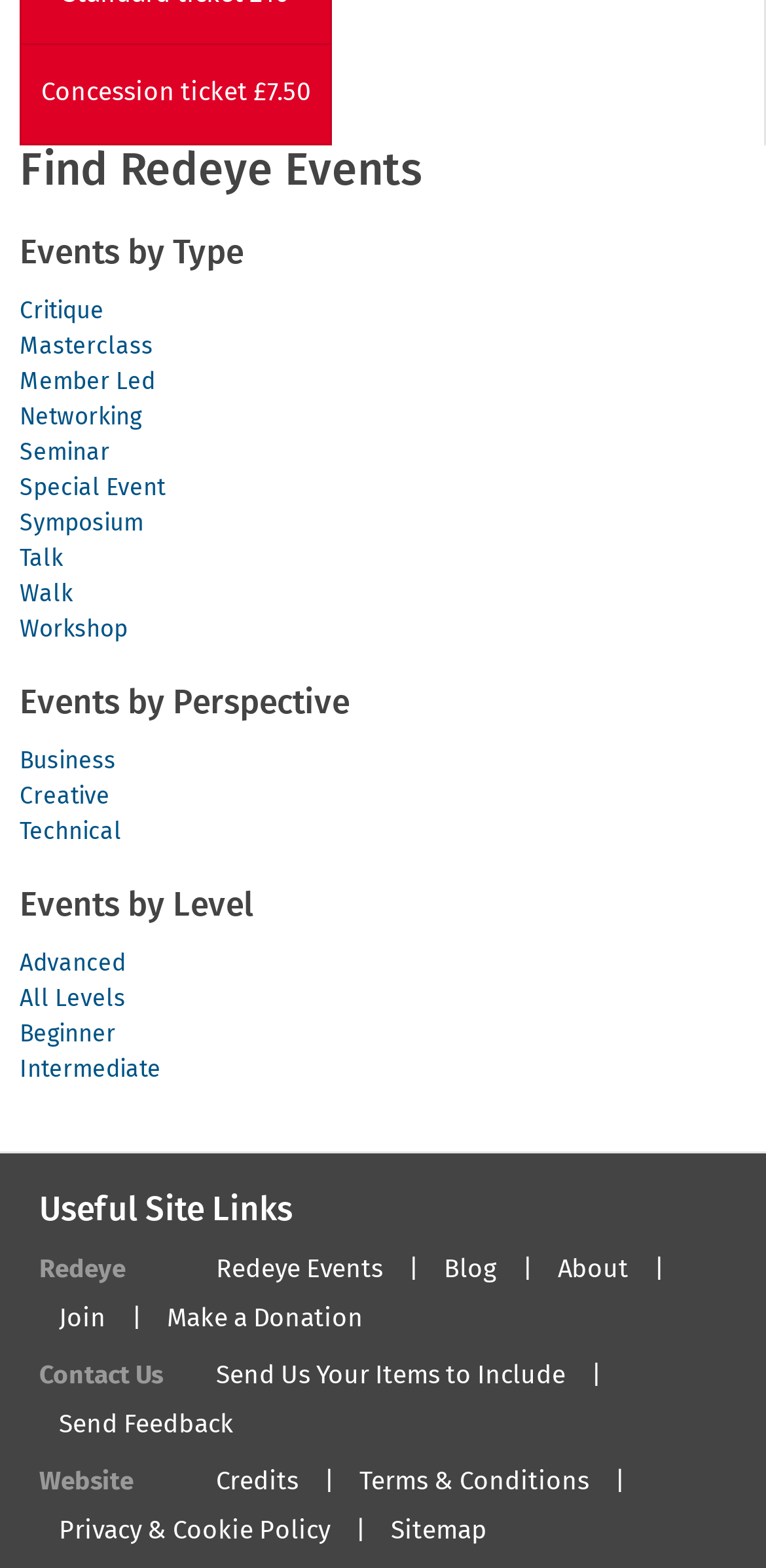Please identify the bounding box coordinates of the clickable region that I should interact with to perform the following instruction: "Find events by type". The coordinates should be expressed as four float numbers between 0 and 1, i.e., [left, top, right, bottom].

[0.026, 0.15, 0.972, 0.176]